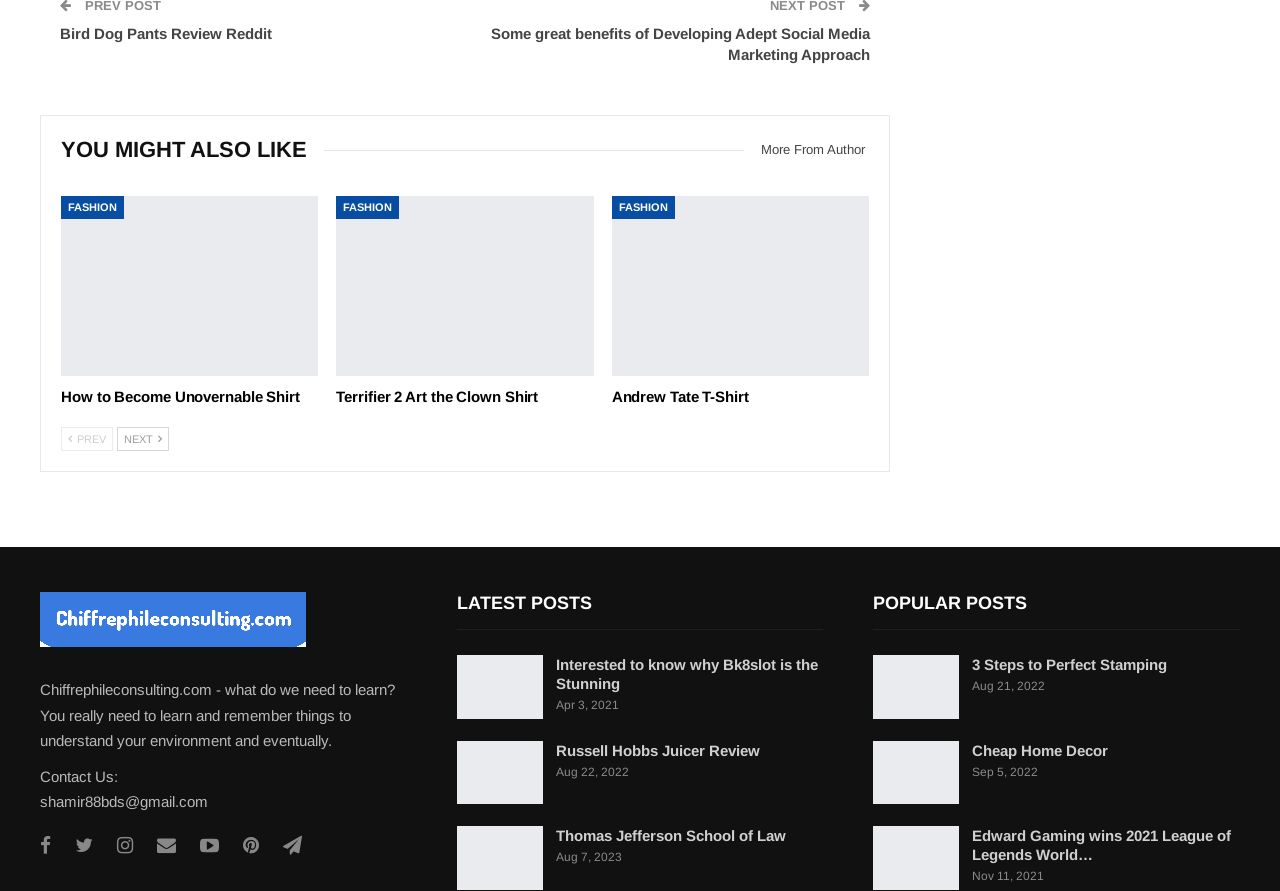Answer the following inquiry with a single word or phrase:
How many links are in the 'POPULAR POSTS' section?

3